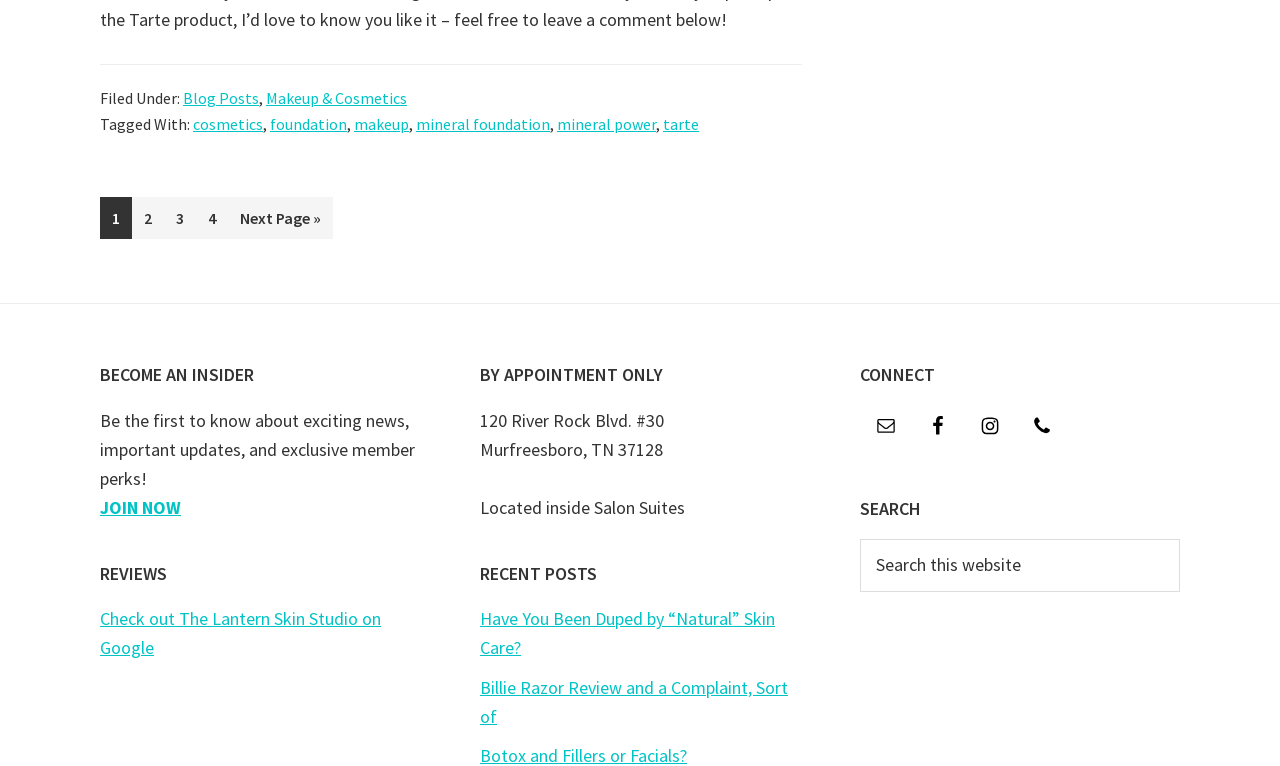Can you give a detailed response to the following question using the information from the image? How many social media platforms are listed?

I found the answer by looking at the section of the webpage that says 'CONNECT', where it lists links to 'Email', 'Facebook', and 'Instagram'. This indicates that there are 3 social media platforms listed.